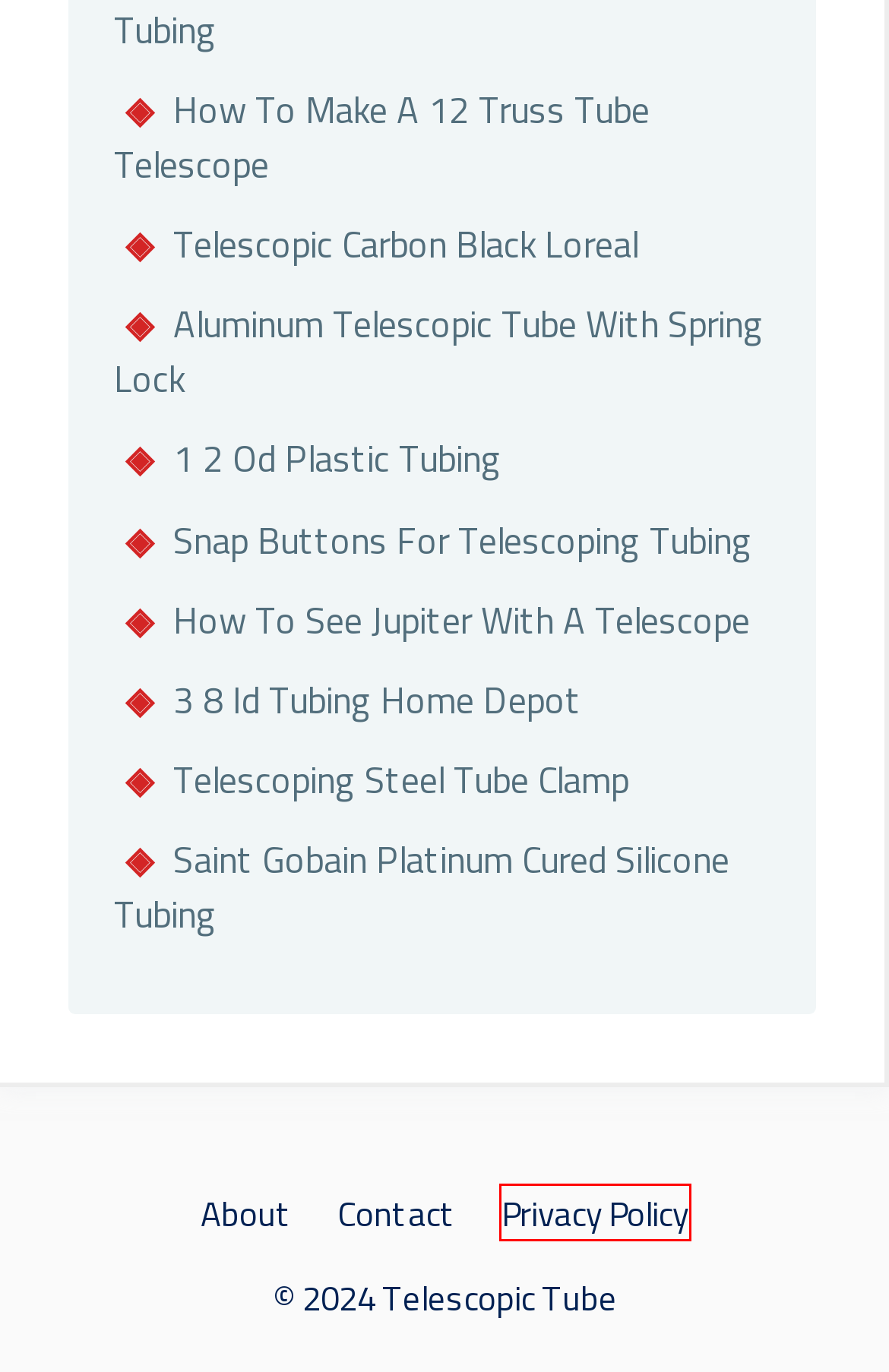You are presented with a screenshot of a webpage containing a red bounding box around an element. Determine which webpage description best describes the new webpage after clicking on the highlighted element. Here are the candidates:
A. Aluminum Telescopic Tube With Spring Lock | Telescopic Tube
B. About | Telescopic Tube
C. Snap Buttons For Telescoping Tubing | Telescopic Tube
D. Saint Gobain Platinum Cured Silicone Tubing | Telescopic Tube
E. Privacy Policy | Telescopic Tube
F. 1 2 Od Plastic Tubing | Telescopic Tube
G. How To Make A 12 Truss Tube Telescope | Telescopic Tube
H. 3 8 Id Tubing Home Depot | Telescopic Tube

E